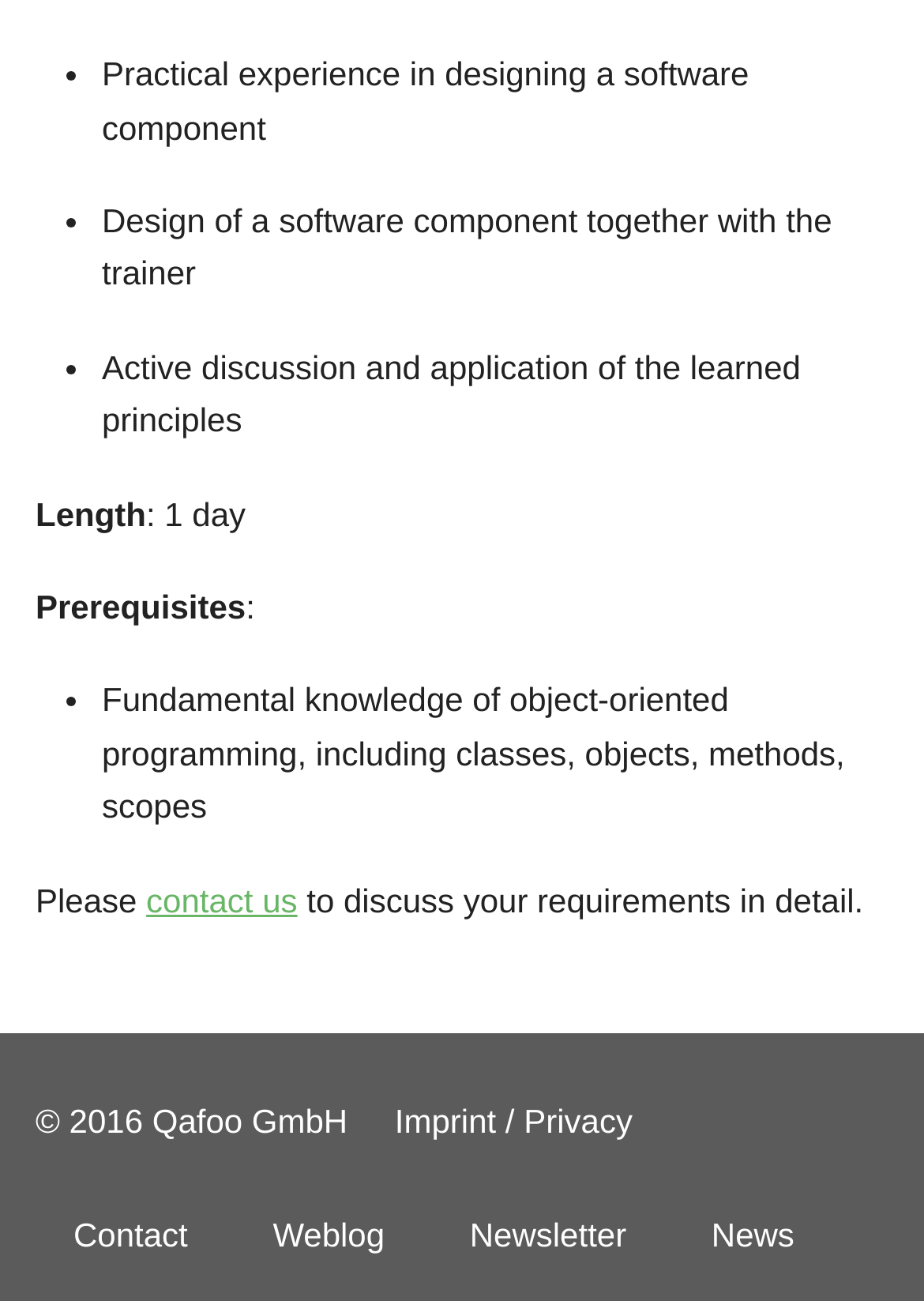What is the company name mentioned at the bottom of the webpage?
Ensure your answer is thorough and detailed.

I found the answer by looking at the bottom of the webpage, which has a copyright notice stating '© 2016 Qafoo GmbH'.